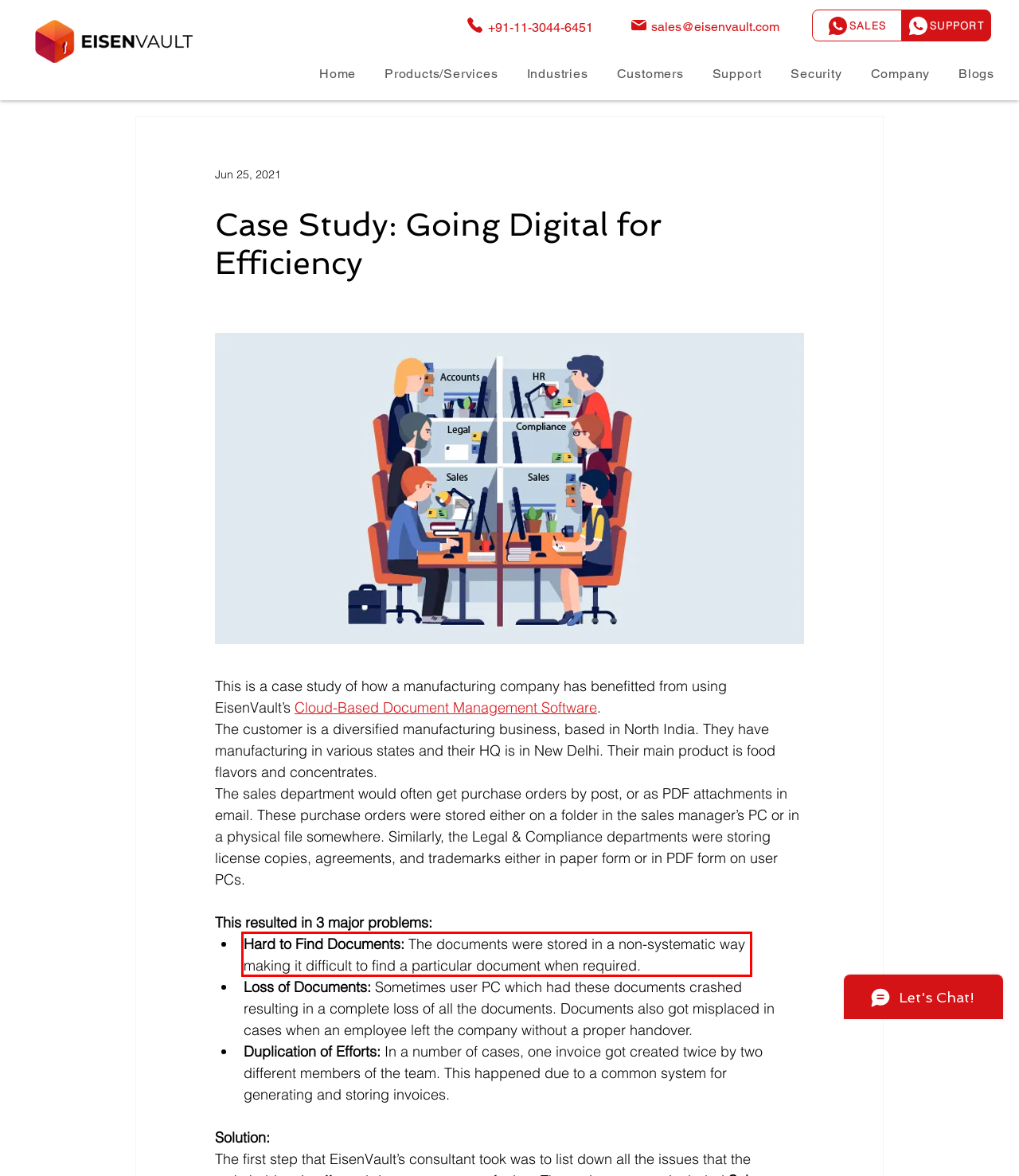Examine the screenshot of the webpage, locate the red bounding box, and generate the text contained within it.

Hard to Find Documents: The documents were stored in a non-systematic way making it difficult to find a particular document when required.